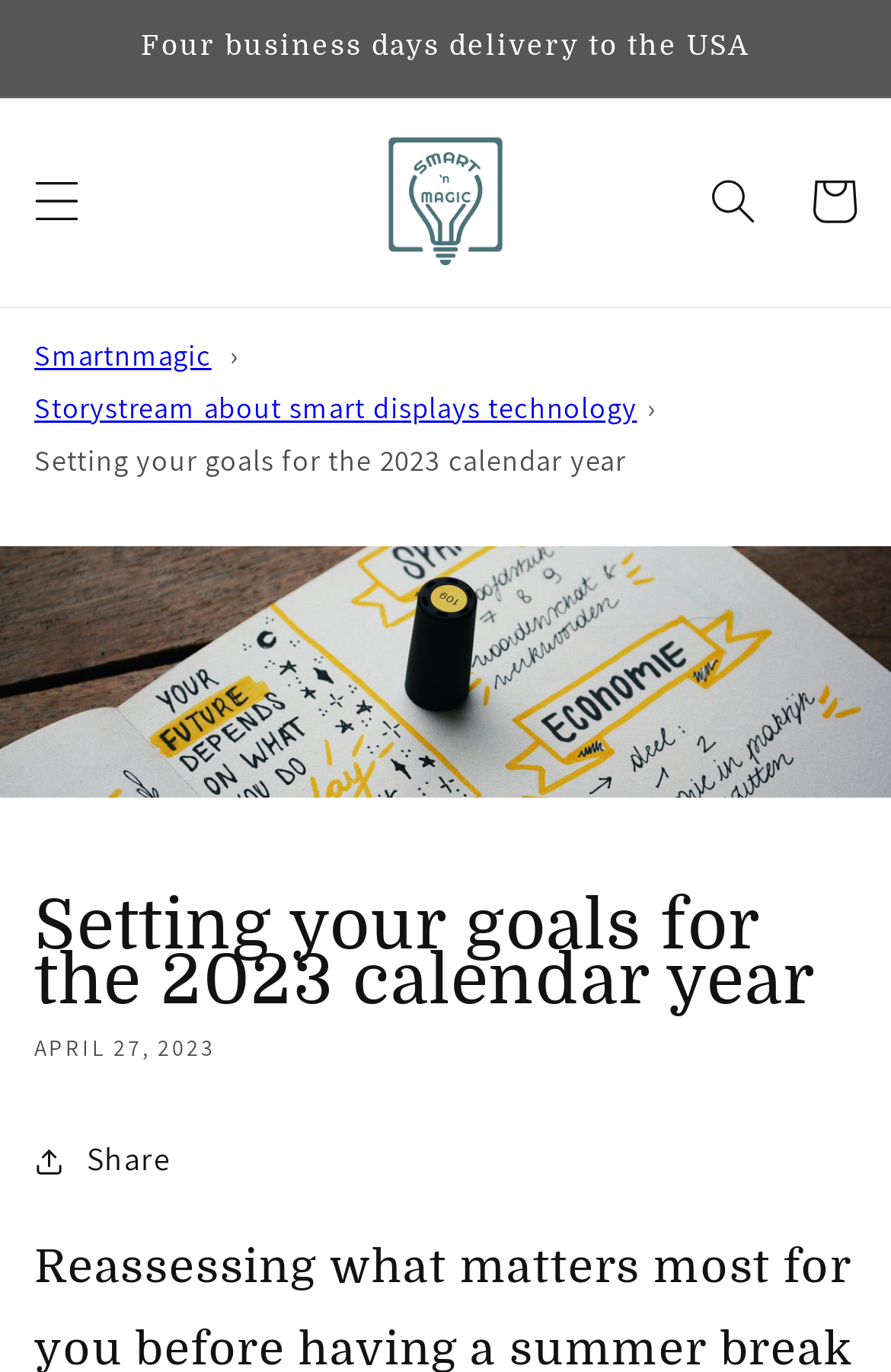Highlight the bounding box coordinates of the element that should be clicked to carry out the following instruction: "Share the article". The coordinates must be given as four float numbers ranging from 0 to 1, i.e., [left, top, right, bottom].

[0.038, 0.825, 0.192, 0.867]